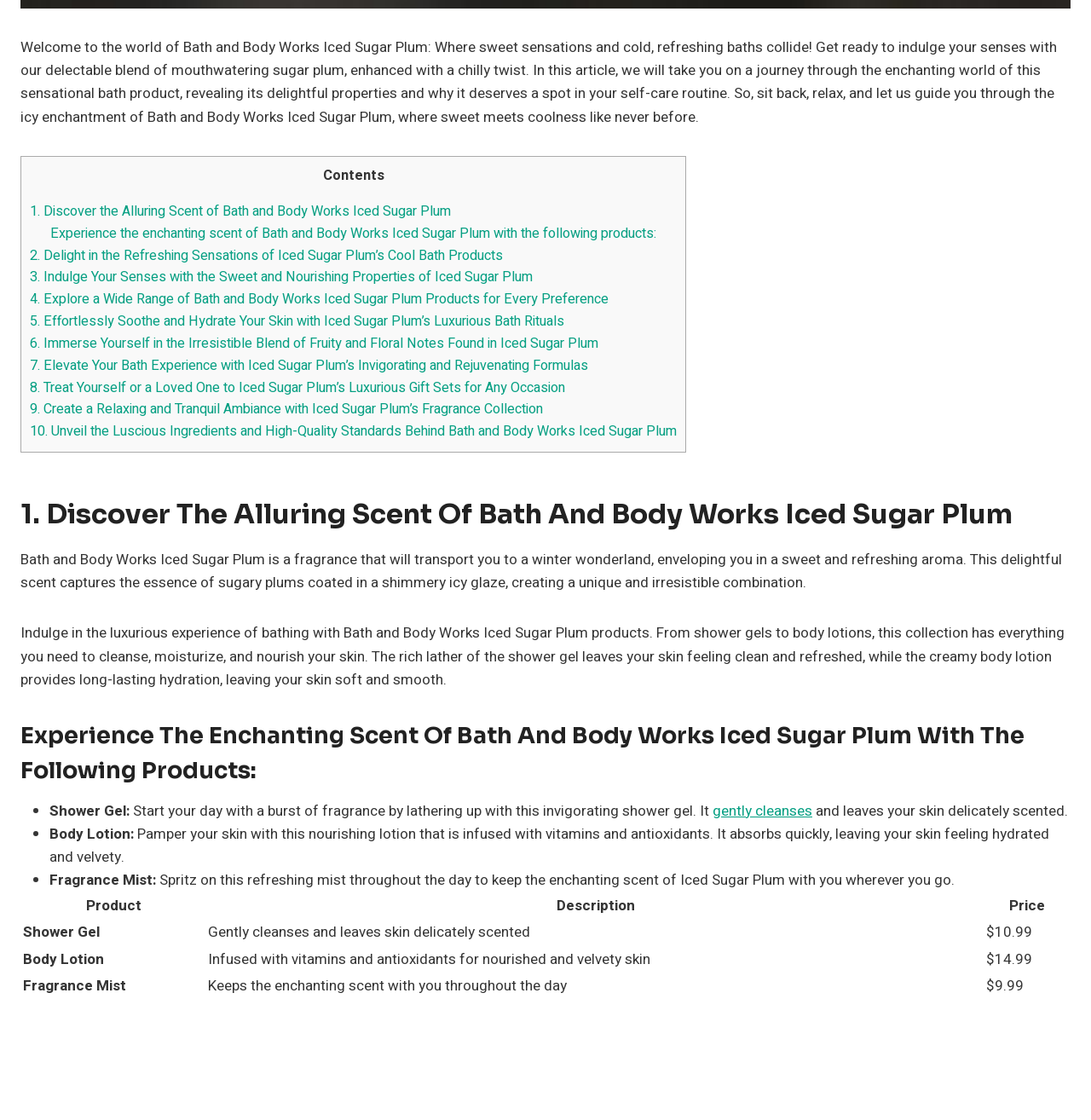What is the purpose of the Bath and Body Works Iced Sugar Plum products?
From the image, provide a succinct answer in one word or a short phrase.

To cleanse, moisturize, and nourish skin